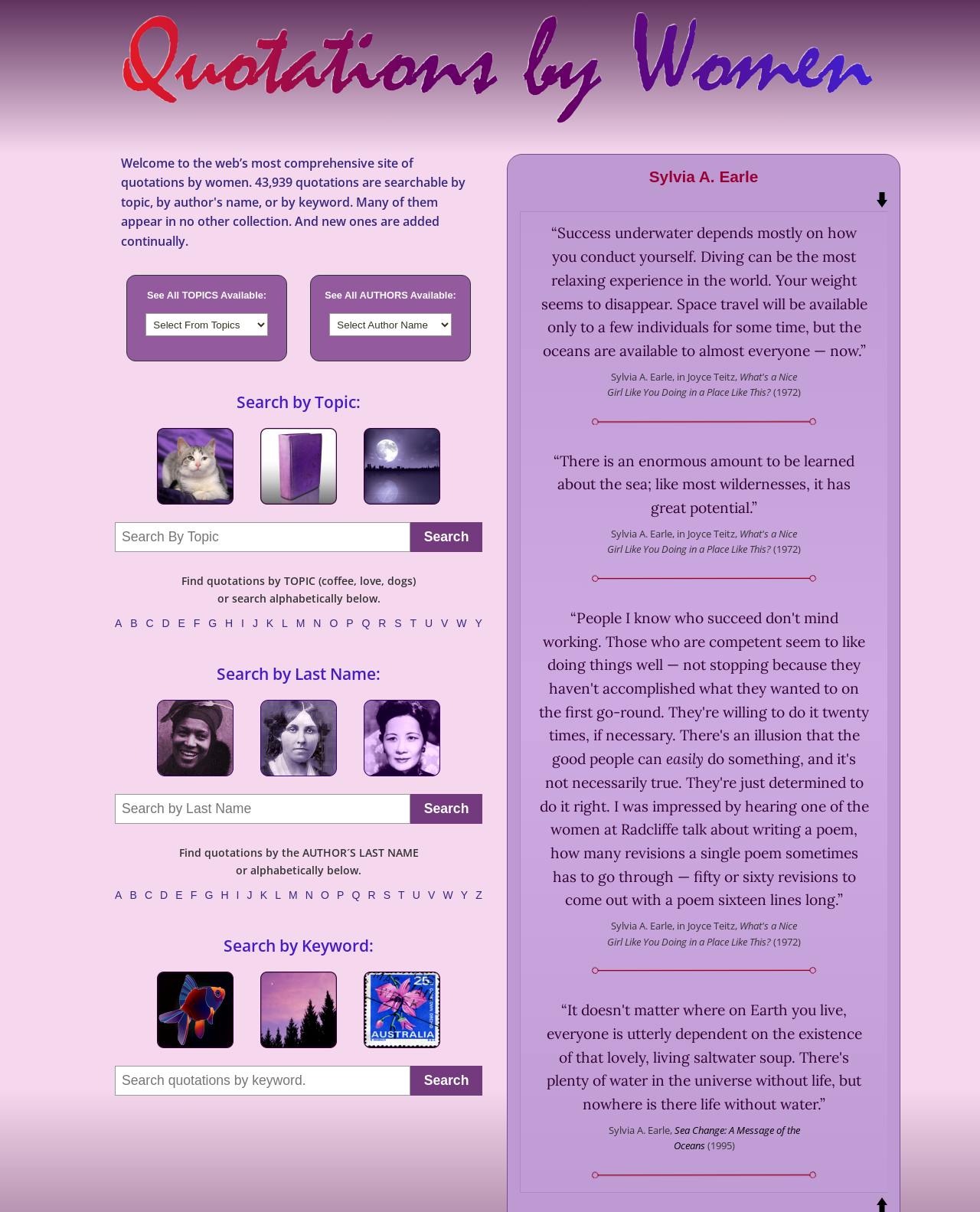Offer a detailed account of what is visible on the webpage.

This webpage is dedicated to quotations by women, with a vast collection of over 40,000 unique quotations that can be searched by topic, author's name, or keyword. The page is divided into three main sections: Search by Topic, Search by Last Name, and Search by Keyword.

At the top of the page, there is a heading that welcomes users to the website, followed by a brief description of the quotation collection. Below this, there are two dropdown menus, one for selecting topics and another for selecting authors. 

In the Search by Topic section, there are three links to popular topics: "topic cats", "topic books", and "topic moon", each accompanied by an image. A search box and a search button are provided to search for quotations by topic. 

Below this, there is an alphabetical list of links, from A to Y, allowing users to search for quotations alphabetically. 

The Search by Last Name section is similar, with three links to famous authors: Zora Neale Hurston, Louisa May Alcott, and Chingling Soong, each accompanied by an image. A search box and a search button are provided to search for quotations by last name. 

Again, an alphabetical list of links, from A to Y, is provided to search for quotations alphabetically by last name. 

Finally, the Search by Keyword section has a link to search for quotations by the keyword "fishing". 

Throughout the page, there are multiple images, headings, and links, making it easy for users to navigate and find the quotations they are looking for.